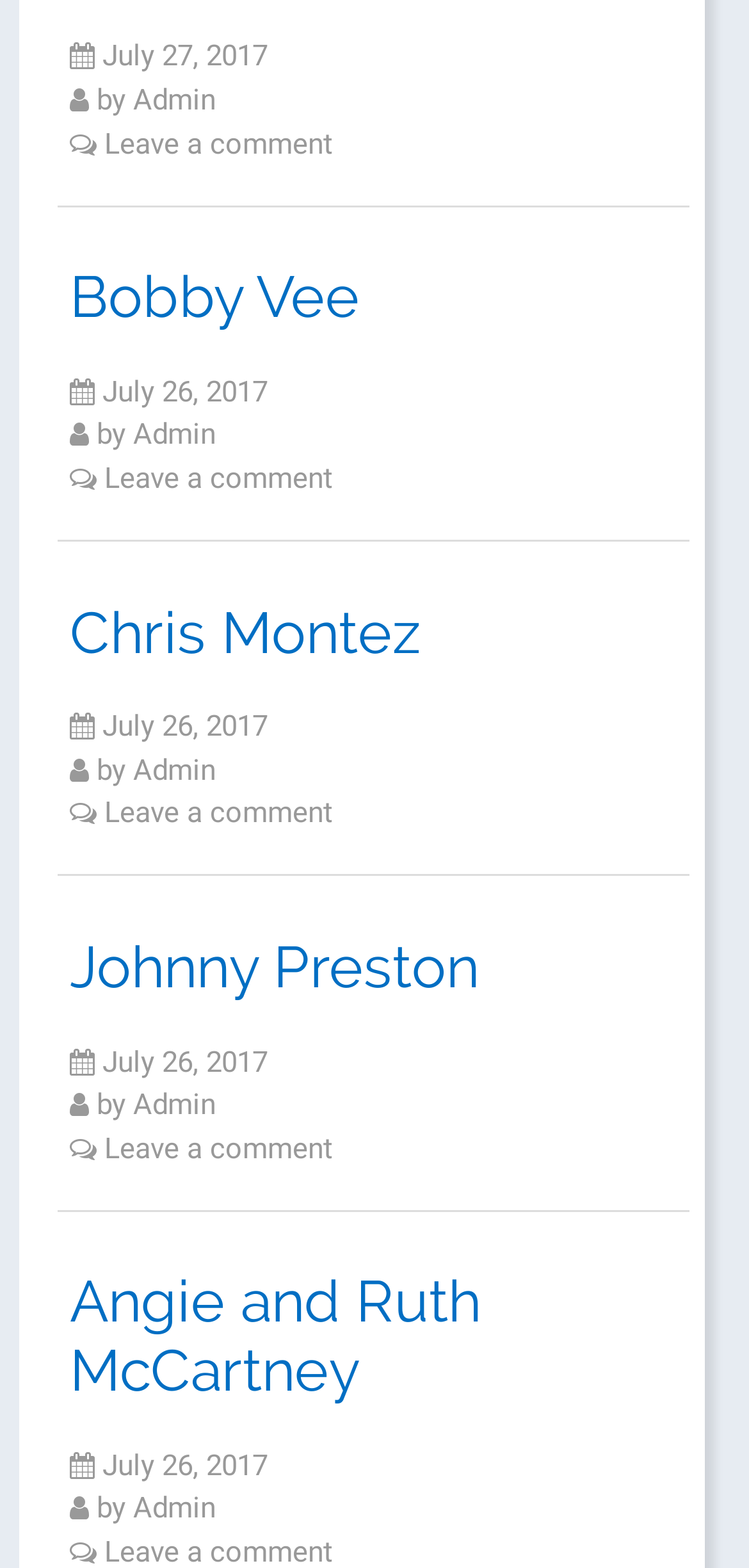From the screenshot, find the bounding box of the UI element matching this description: "Johnny Preston". Supply the bounding box coordinates in the form [left, top, right, bottom], each a float between 0 and 1.

[0.093, 0.595, 0.639, 0.638]